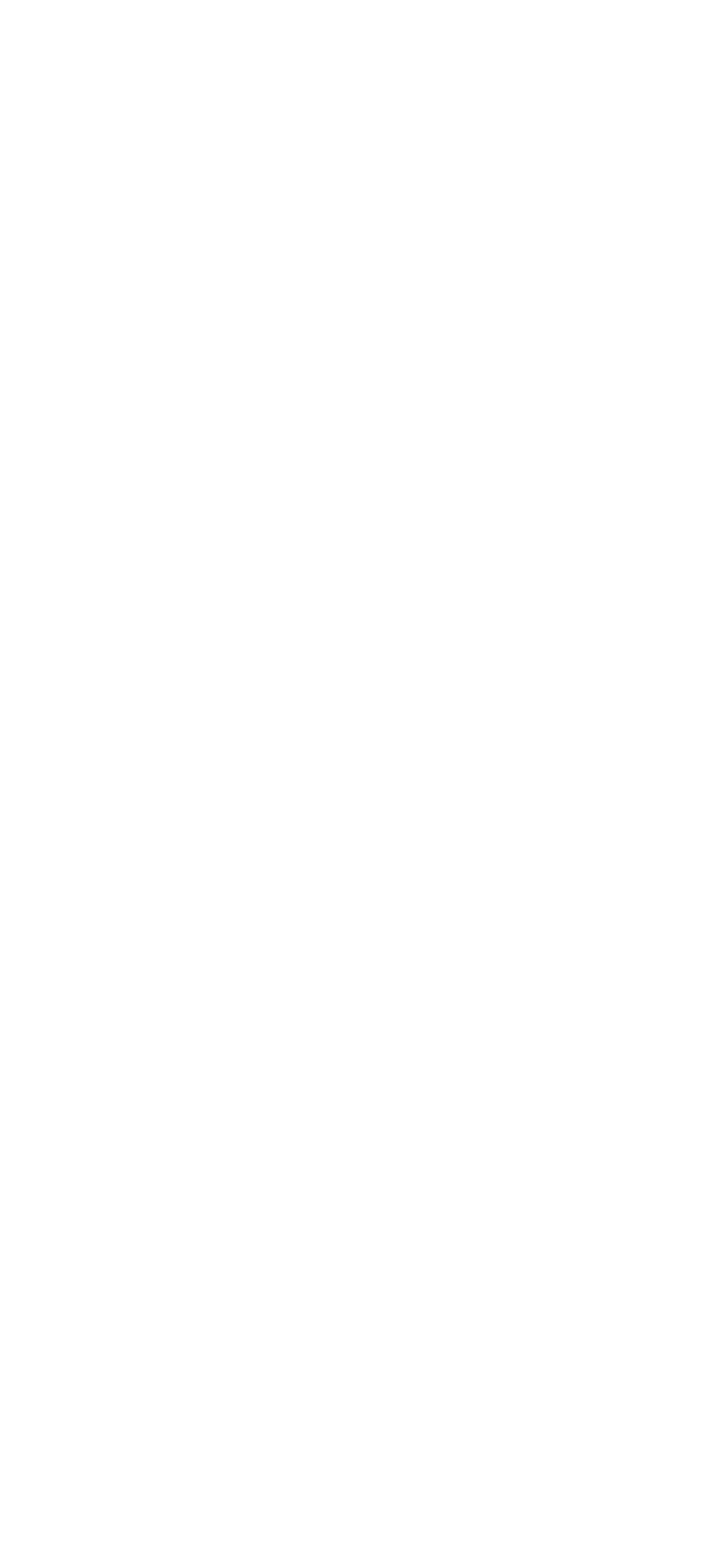Please indicate the bounding box coordinates for the clickable area to complete the following task: "Email Tyneside Chimney Sweep". The coordinates should be specified as four float numbers between 0 and 1, i.e., [left, top, right, bottom].

None